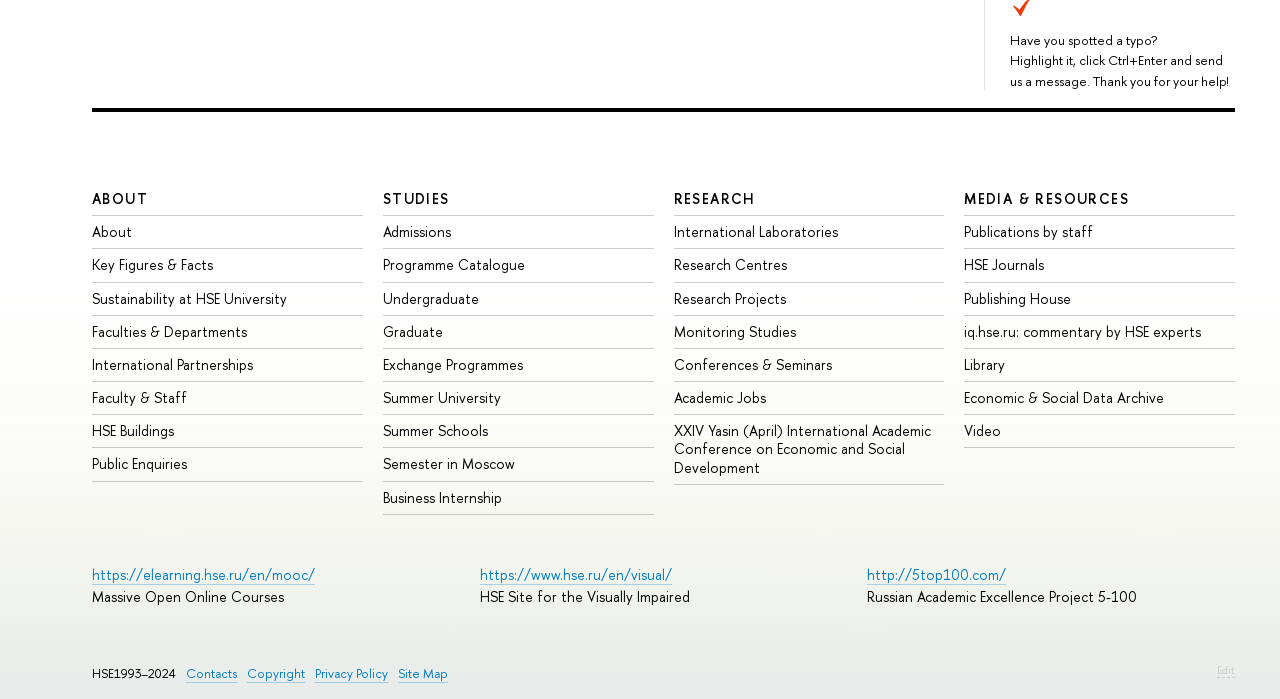Provide a brief response to the question below using one word or phrase:
What are the three main categories on the webpage?

ABOUT, STUDIES, RESEARCH